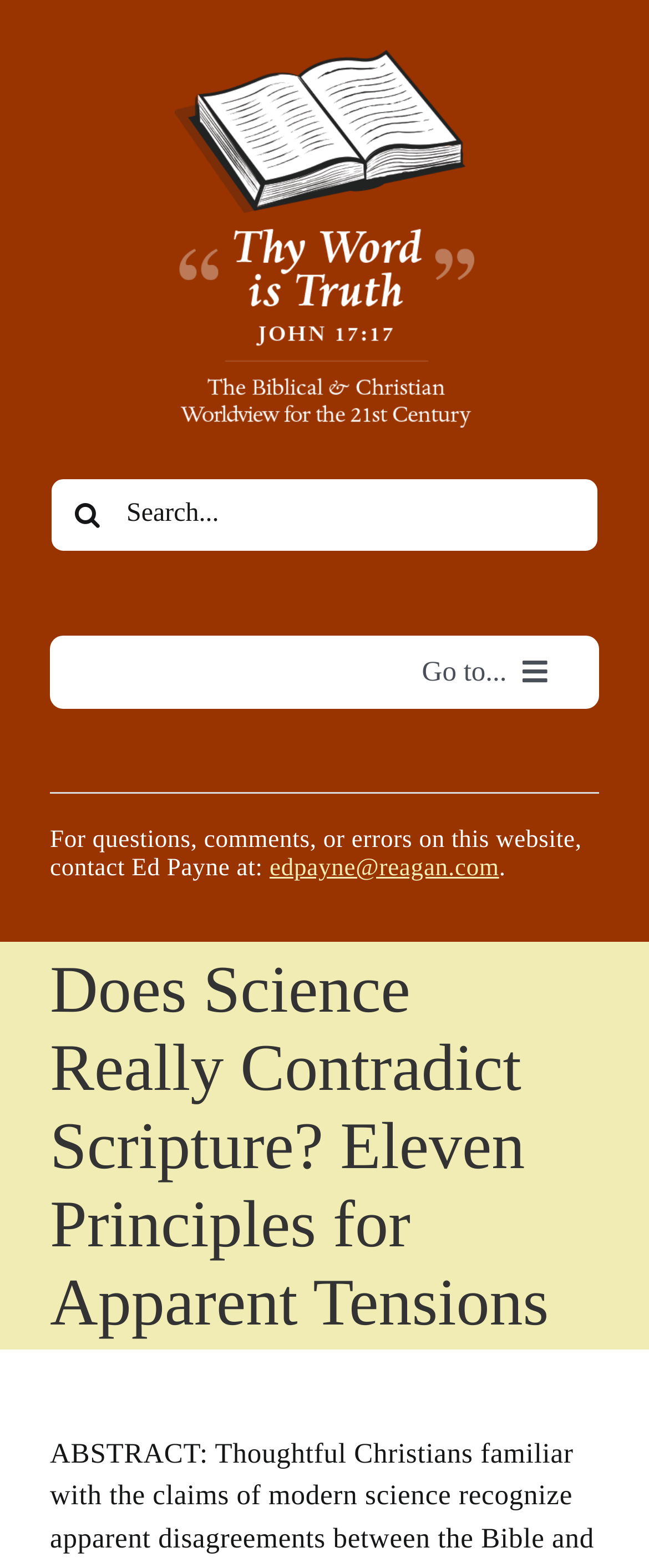Could you indicate the bounding box coordinates of the region to click in order to complete this instruction: "Read the page title".

[0.077, 0.606, 0.923, 0.855]